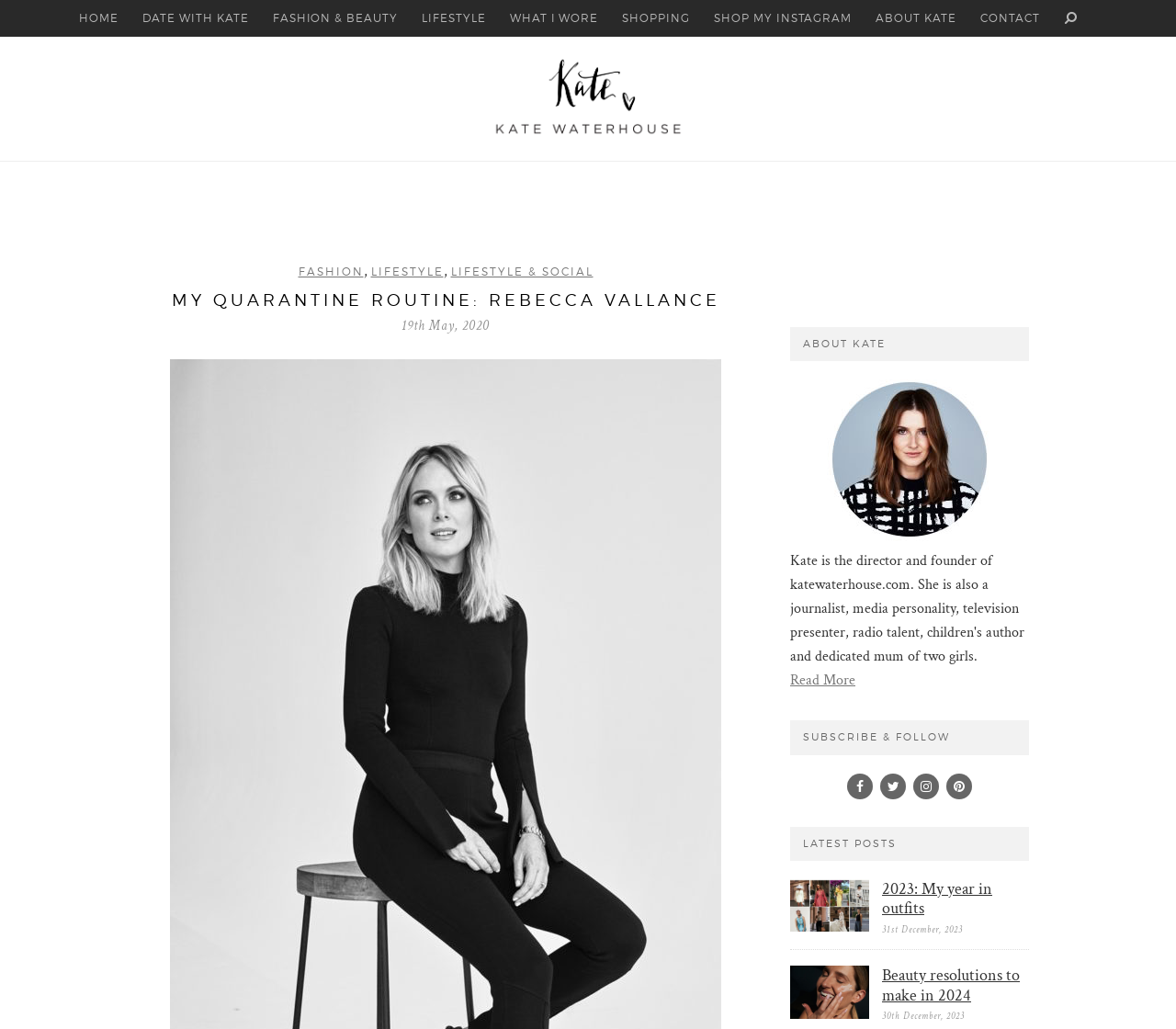Please provide a brief answer to the question using only one word or phrase: 
What is the category of the post 'MY QUARANTINE ROUTINE: REBECCA VALLANCE'?

LIFESTYLE